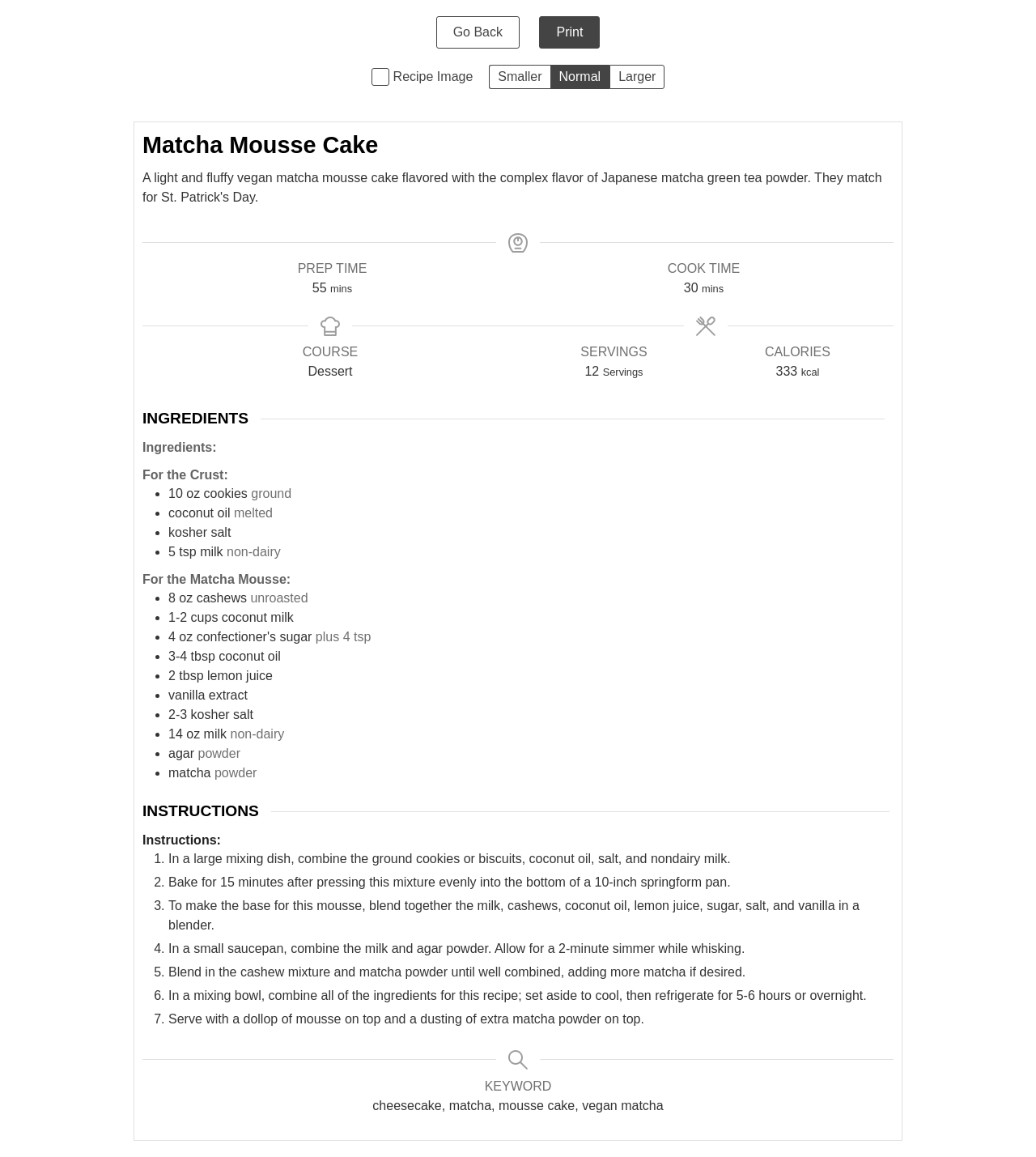Given the element description, predict the bounding box coordinates in the format (top-left x, top-left y, bottom-right x, bottom-right y). Make sure all values are between 0 and 1. Here is the element description: Go Back

[0.421, 0.014, 0.502, 0.042]